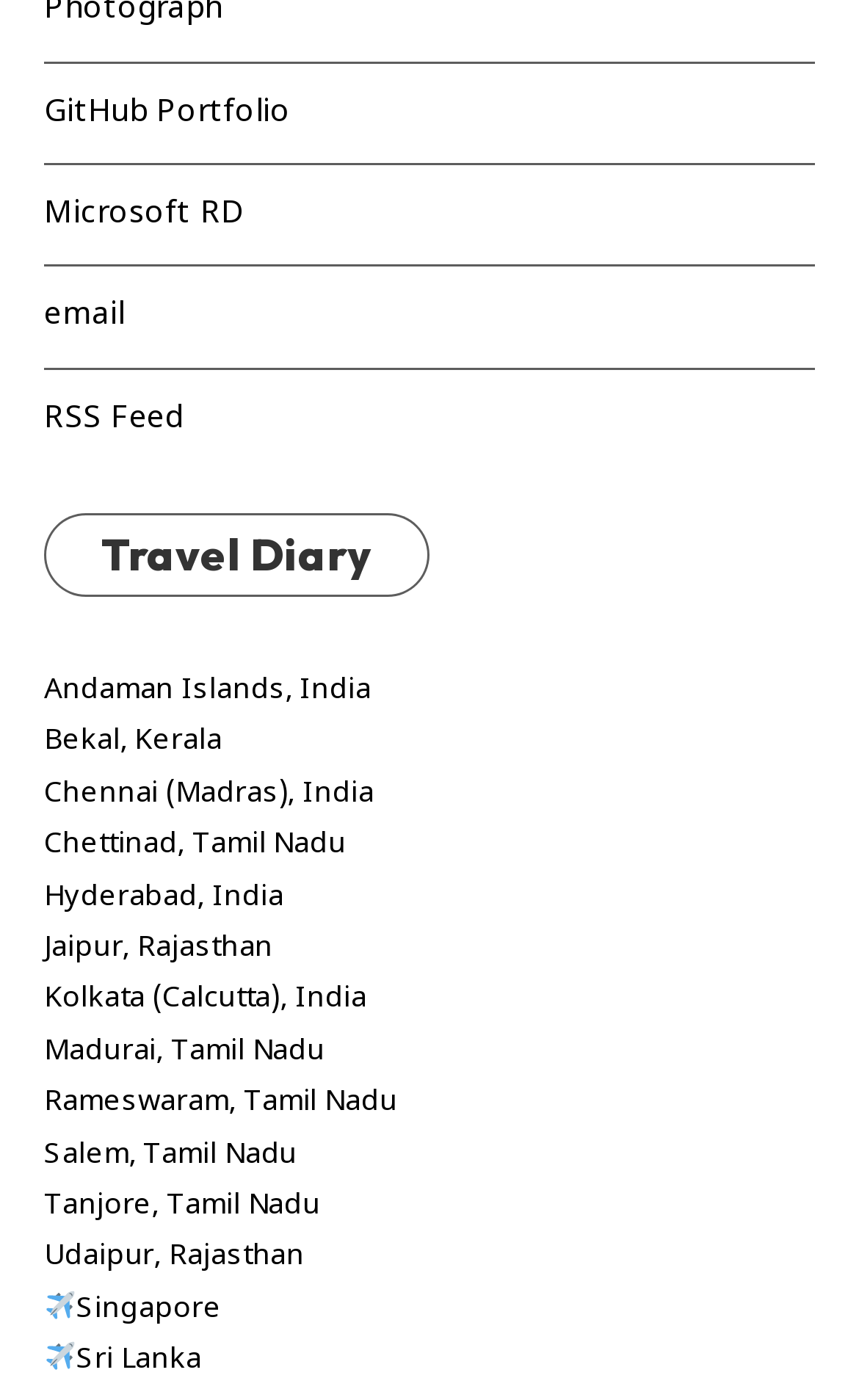How many links are under the 'Travel Diary' heading?
Look at the image and provide a short answer using one word or a phrase.

15